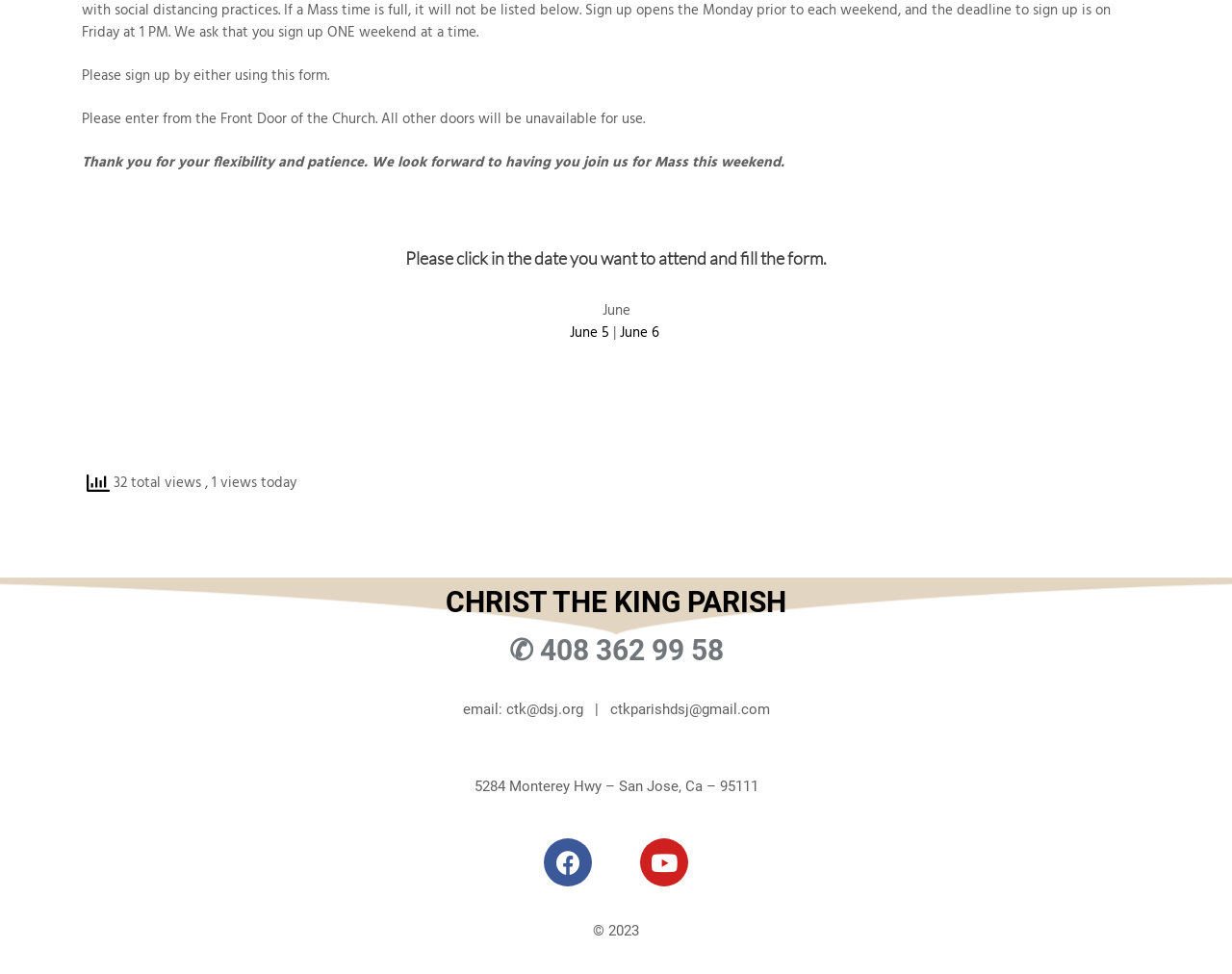From the element description June 6, predict the bounding box coordinates of the UI element. The coordinates must be specified in the format (top-left x, top-left y, bottom-right x, bottom-right y) and should be within the 0 to 1 range.

[0.503, 0.33, 0.535, 0.354]